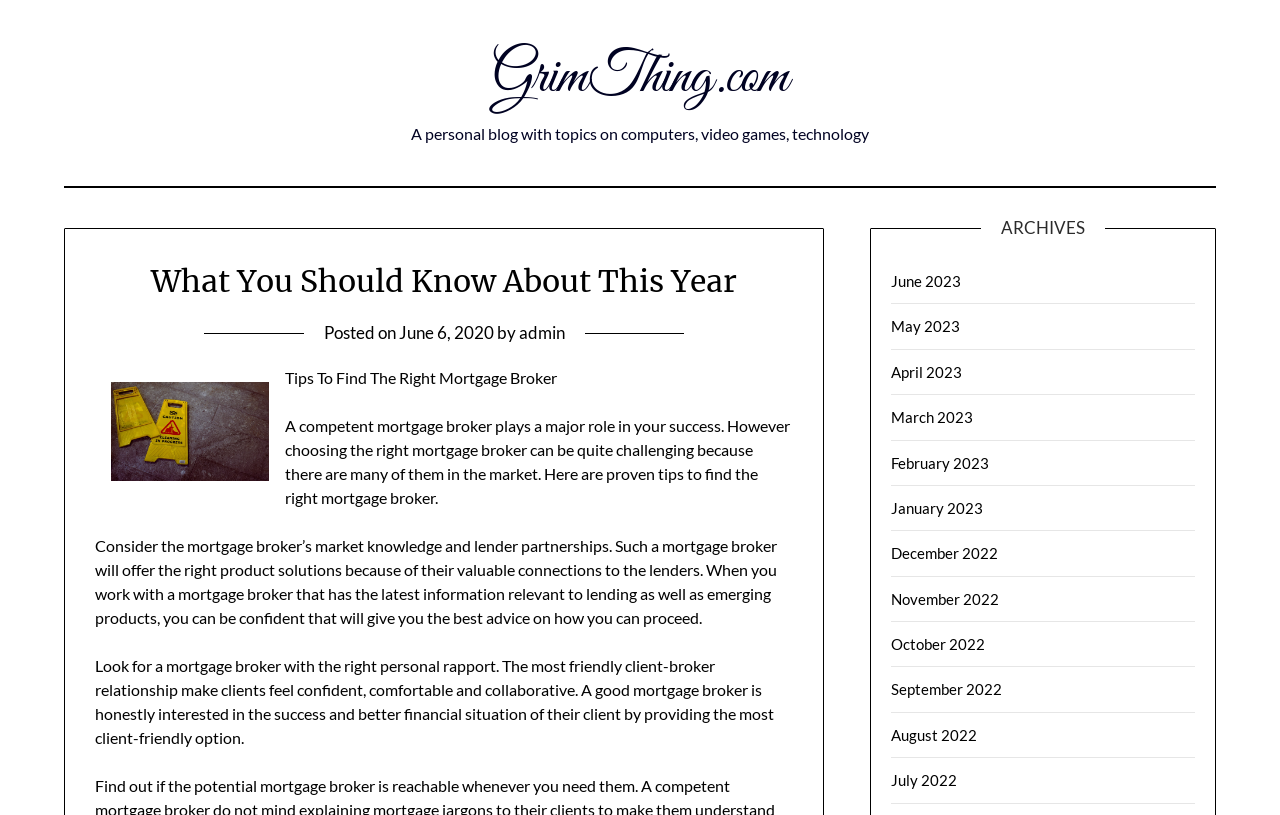What is the title of the image on the webpage?
Please answer the question as detailed as possible based on the image.

I looked at the image element and found that it does not have a title or alternative text.